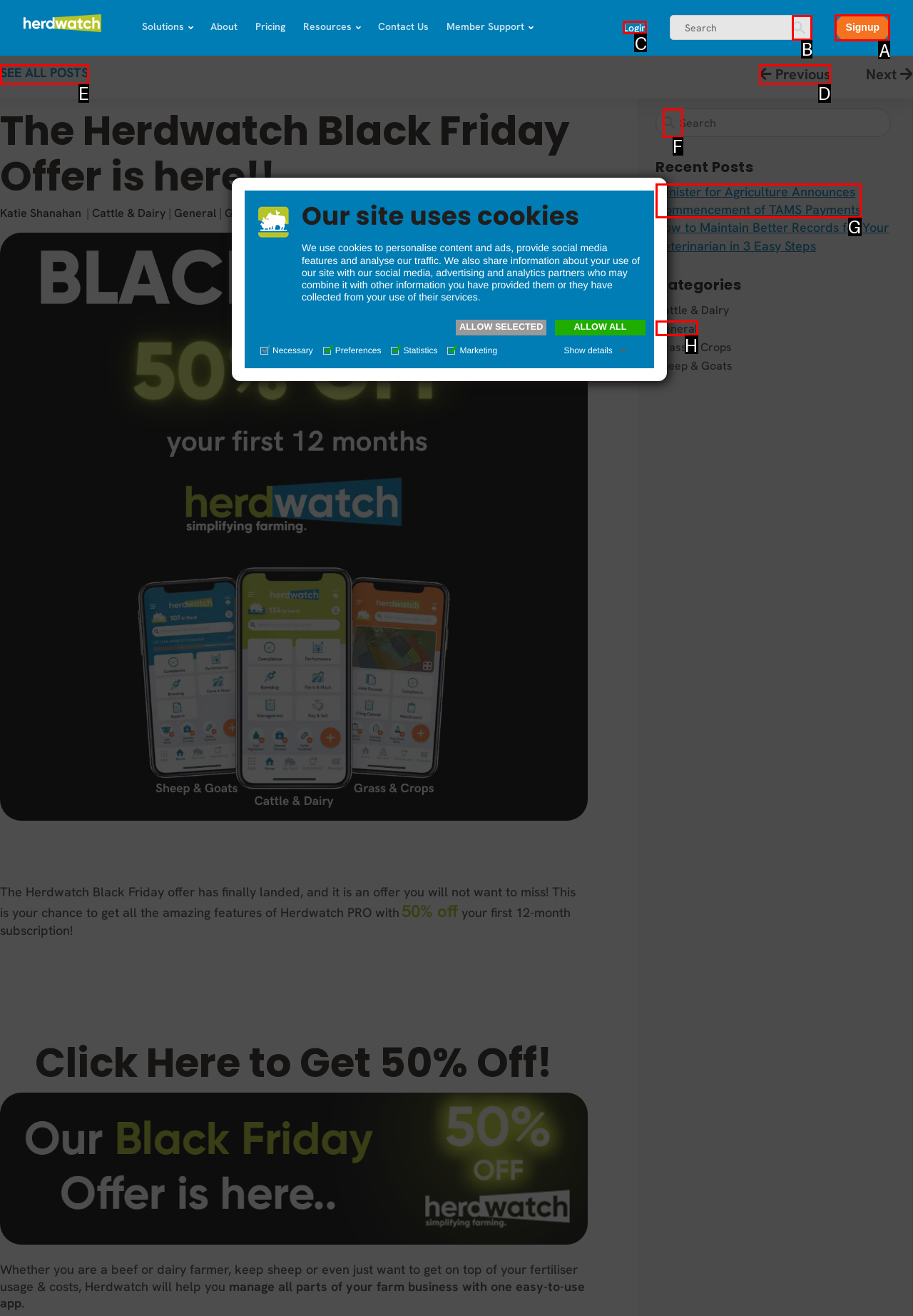Select the letter of the UI element you need to click on to fulfill this task: Click on the 'SEE ALL POSTS' link. Write down the letter only.

E